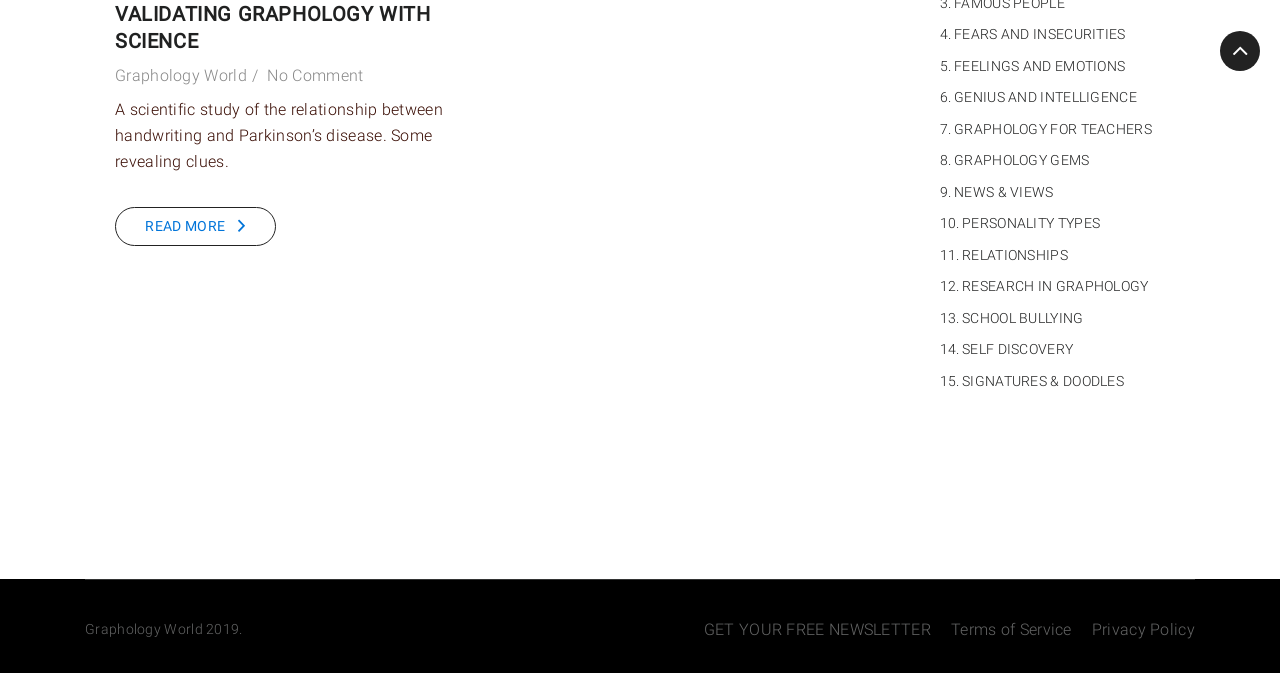What is the title of the first article?
Please respond to the question thoroughly and include all relevant details.

The first article's title can be found in the heading element with the text 'VALIDATING GRAPHOLOGY WITH SCIENCE'.